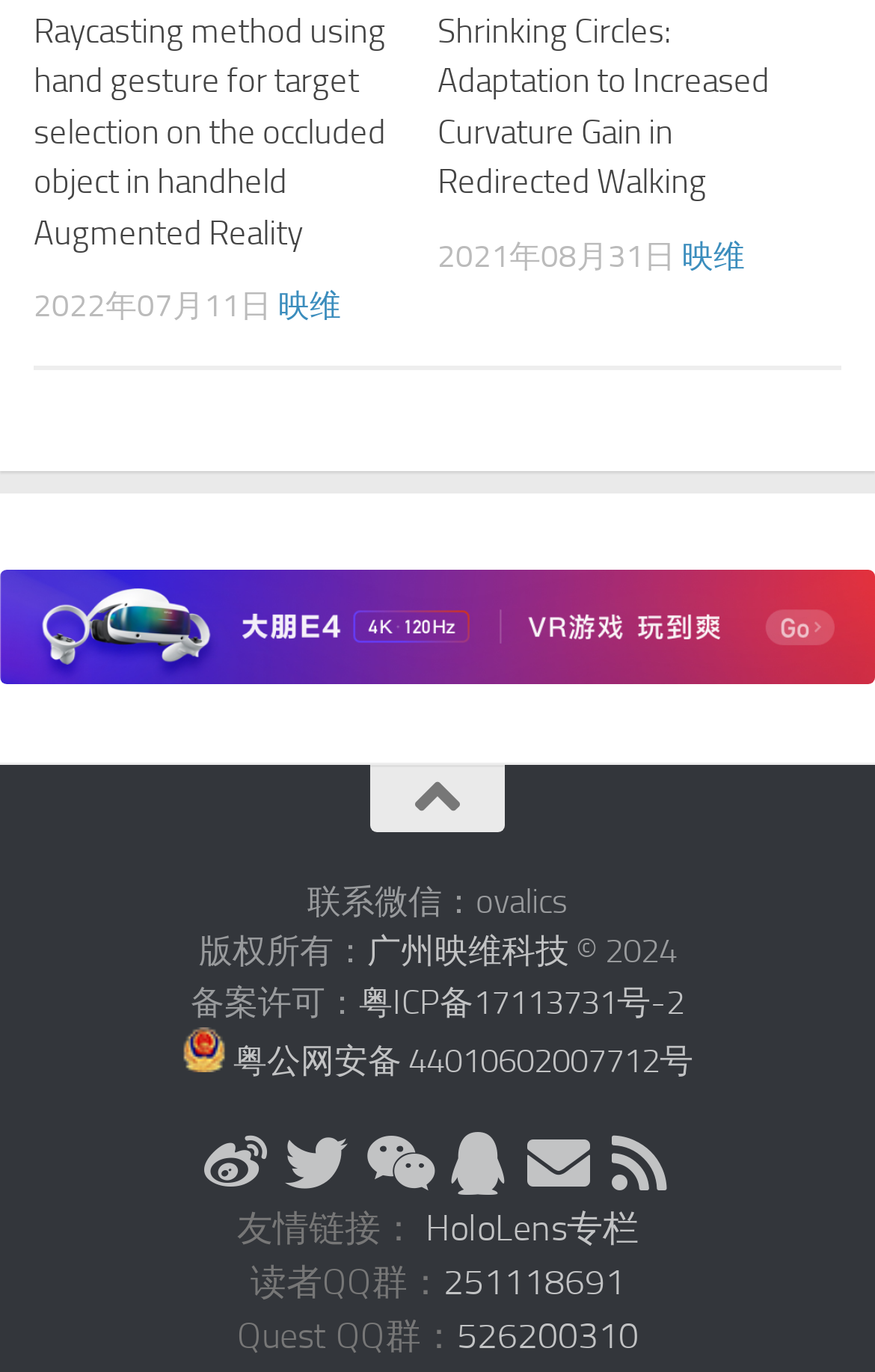Could you highlight the region that needs to be clicked to execute the instruction: "Click the link to read about Raycasting method using hand gesture for target selection on the occluded object in handheld Augmented Reality"?

[0.038, 0.007, 0.441, 0.184]